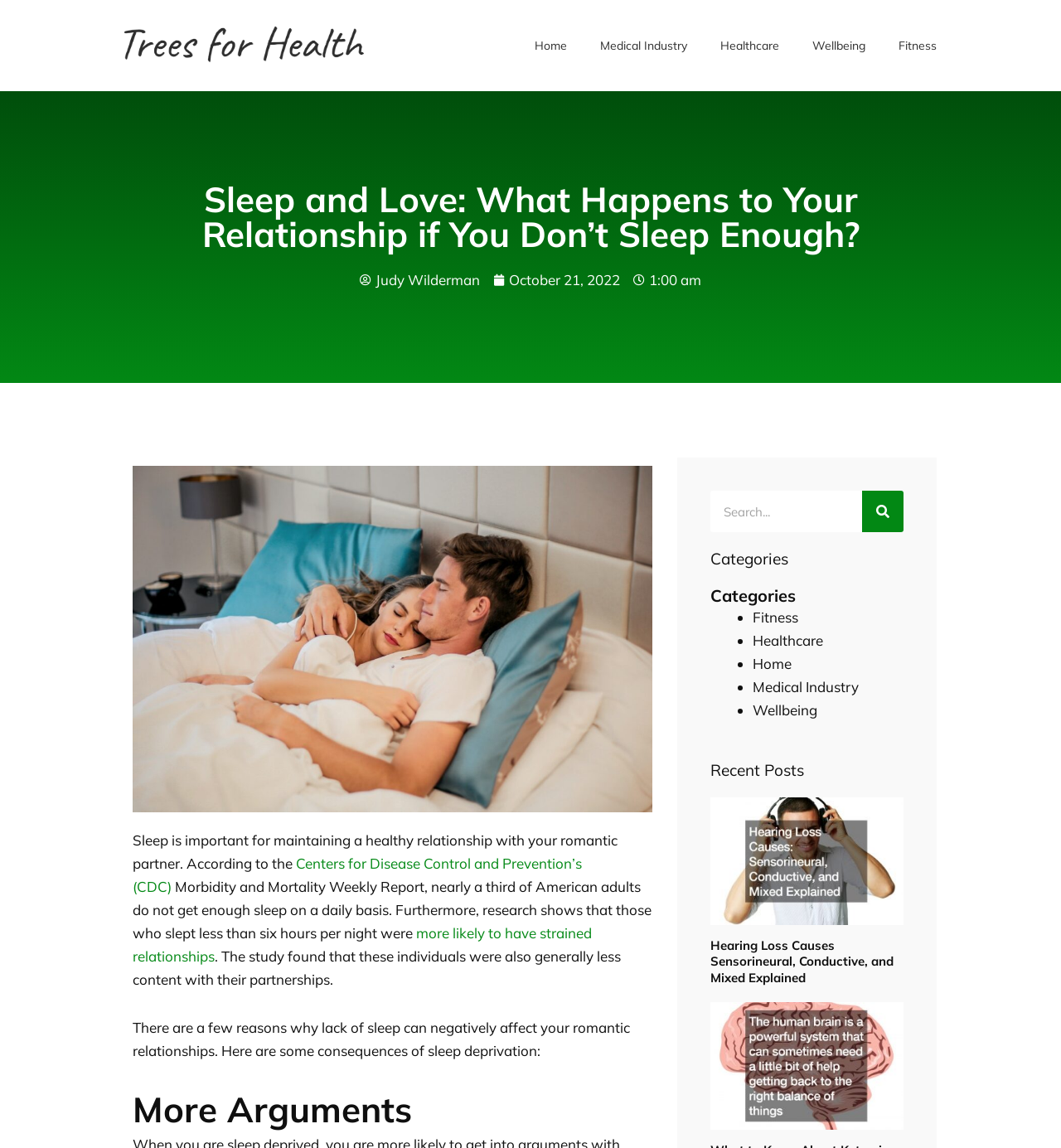Determine and generate the text content of the webpage's headline.

Sleep and Love: What Happens to Your Relationship if You Don’t Sleep Enough?